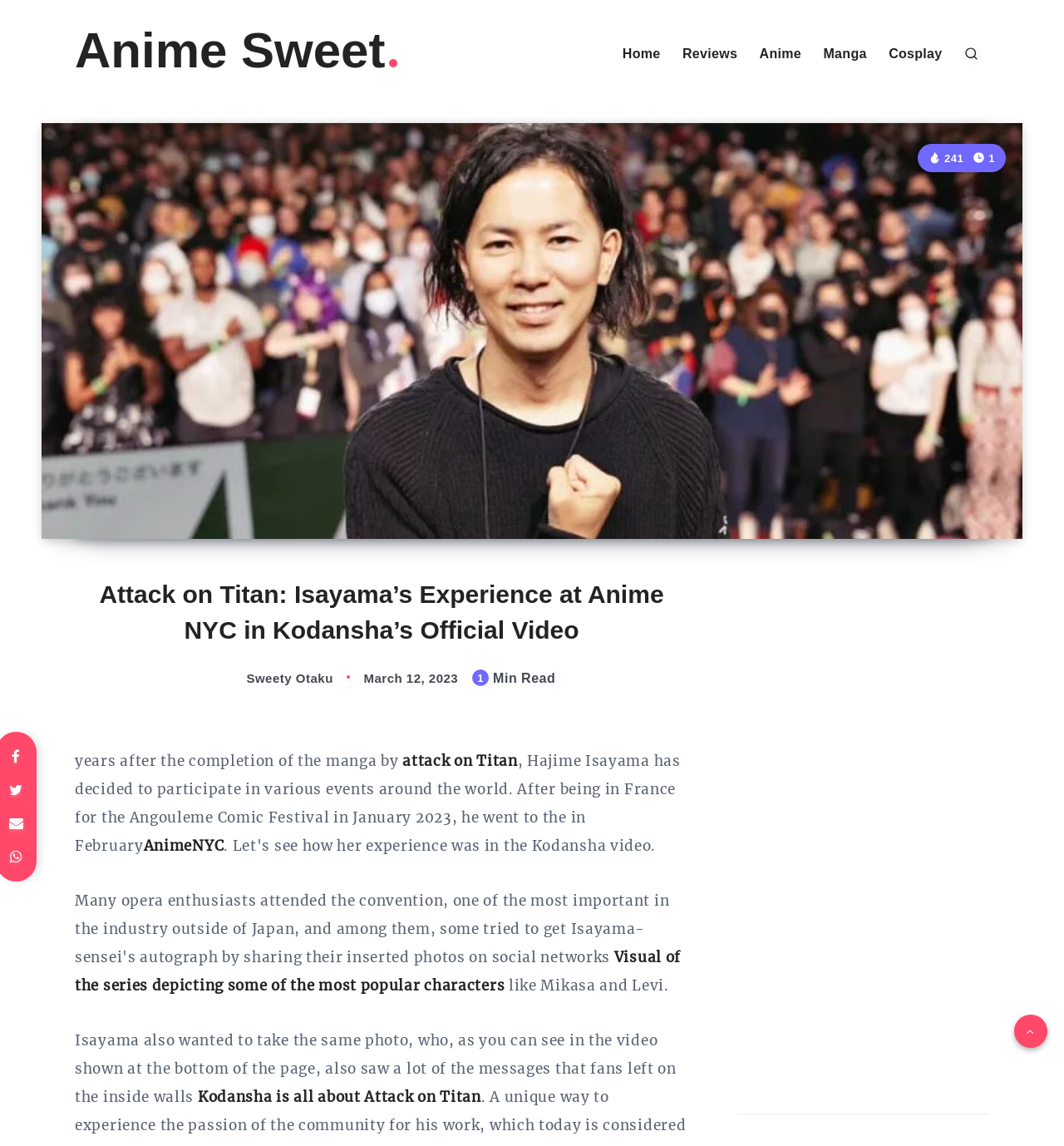Using the information in the image, could you please answer the following question in detail:
What is the name of the publisher mentioned in the webpage?

The webpage mentions 'Kodansha is all about Attack on Titan' in the text, indicating that Kodansha is the publisher being referred to.